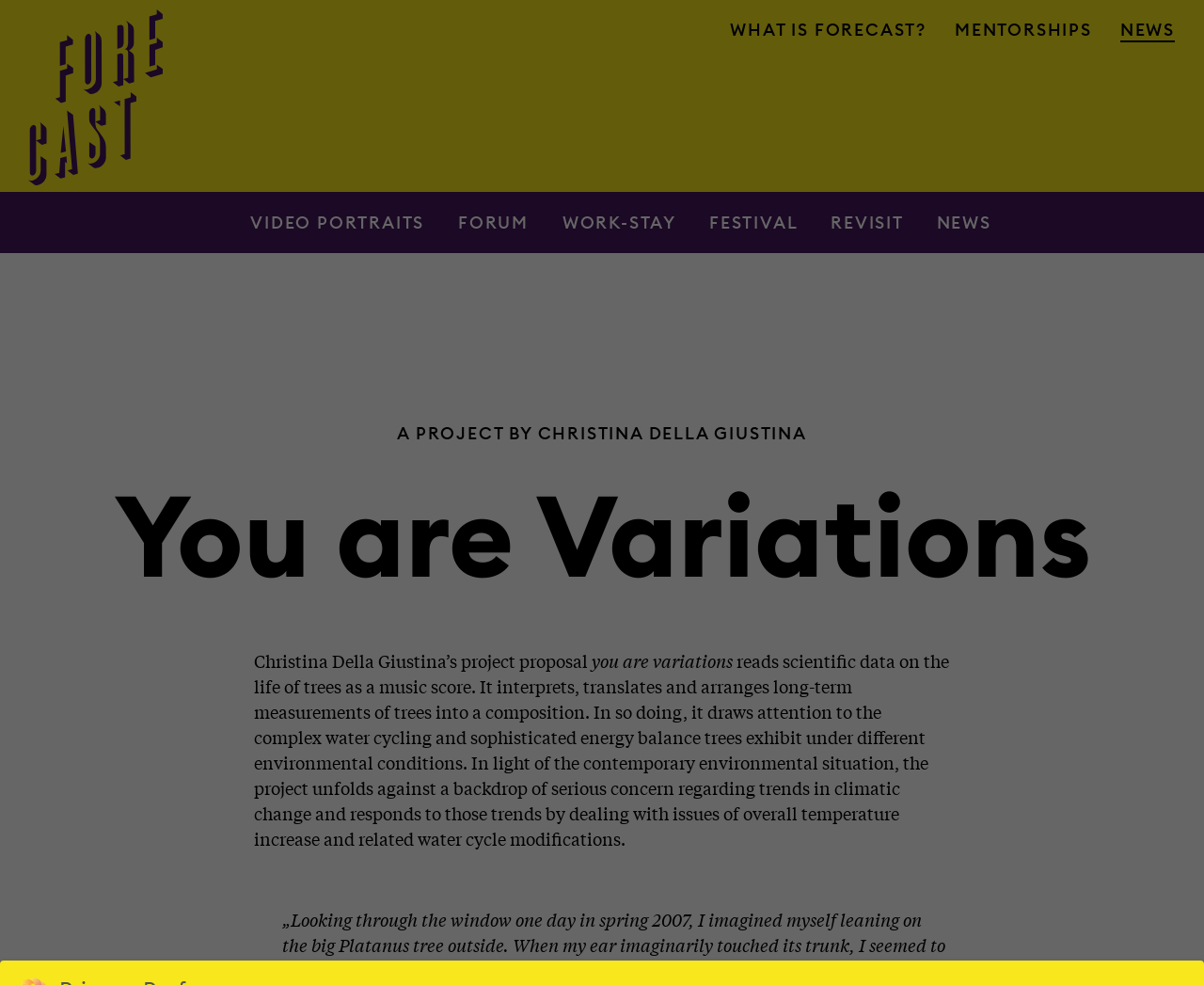Using the provided element description "About", determine the bounding box coordinates of the UI element.

None